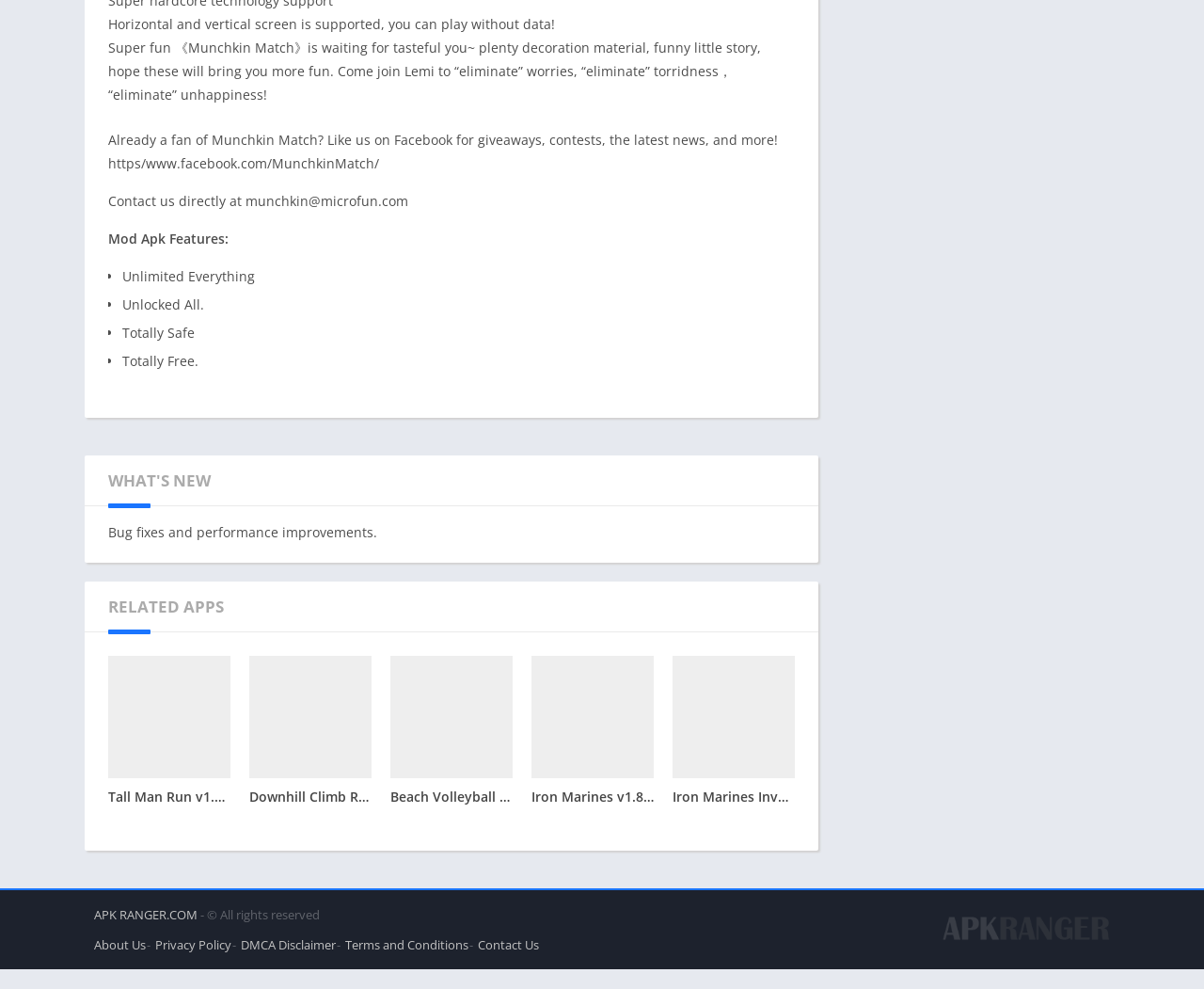Show the bounding box coordinates of the region that should be clicked to follow the instruction: "Read the 'Bug fixes and performance improvements.' text."

[0.09, 0.529, 0.313, 0.547]